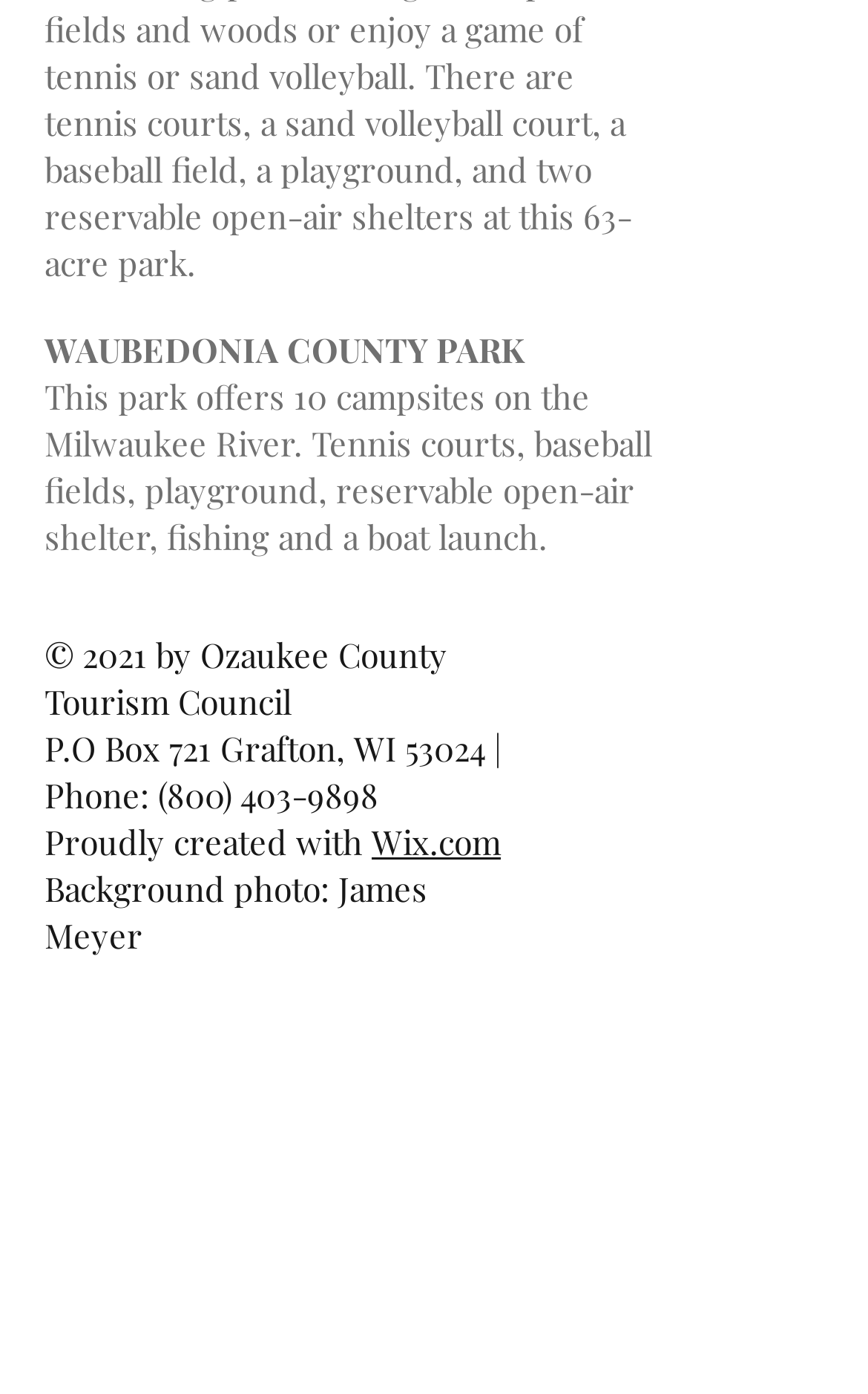Provide a brief response to the question below using a single word or phrase: 
Who took the background photo?

James Meyer